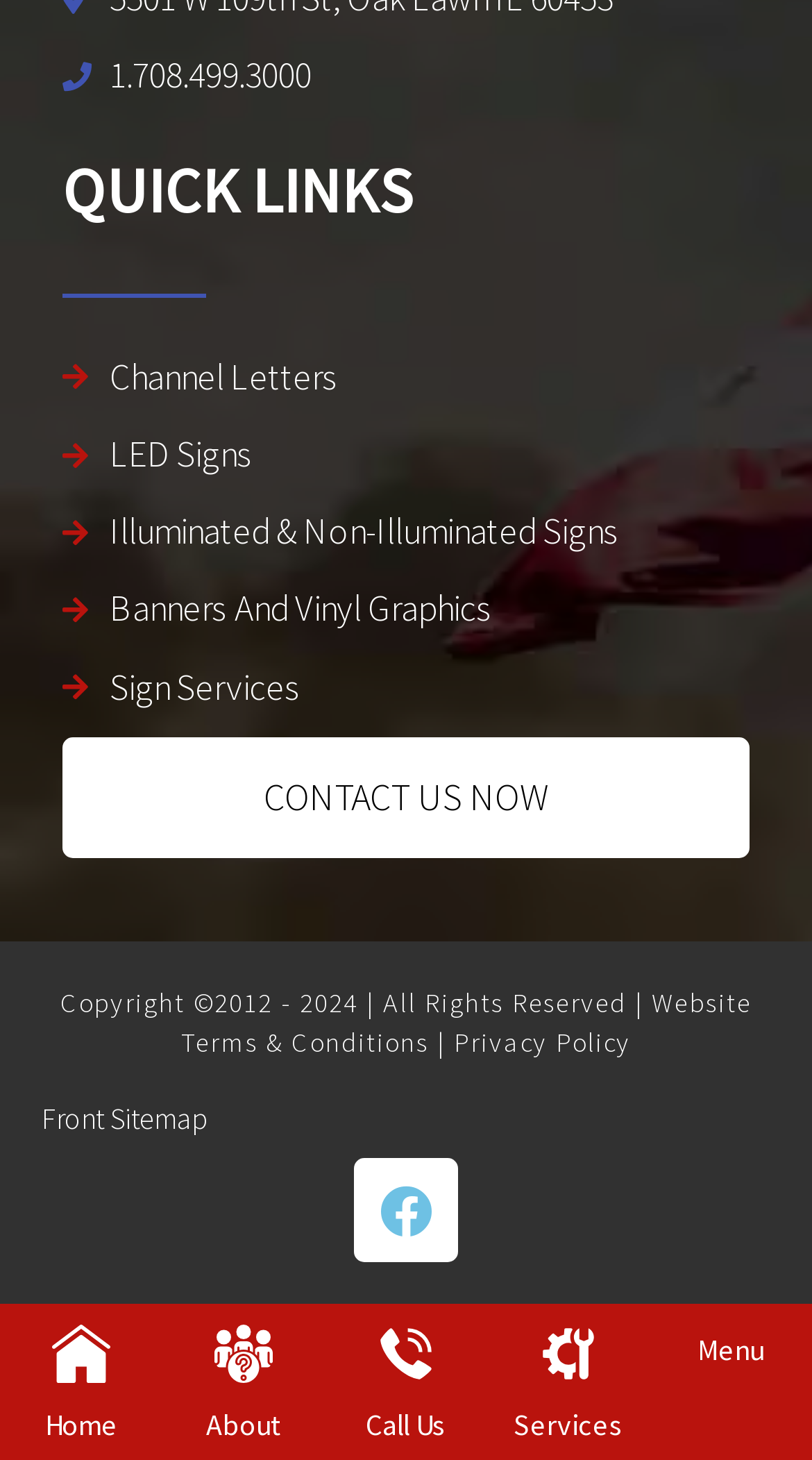Show me the bounding box coordinates of the clickable region to achieve the task as per the instruction: "Contact us now".

[0.077, 0.505, 0.923, 0.588]